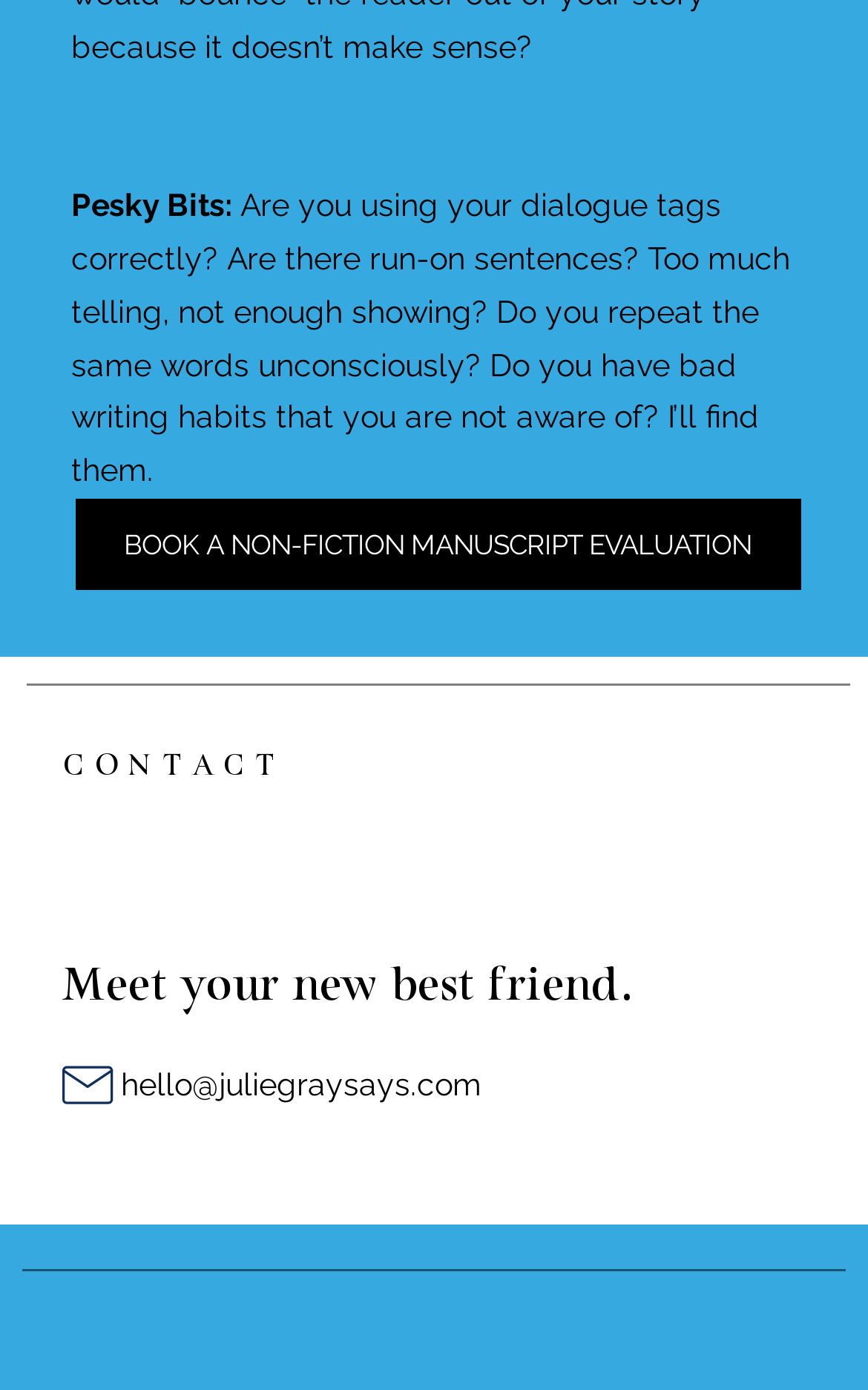Reply to the question with a single word or phrase:
What is the contact email address?

hello@juliegraysays.com